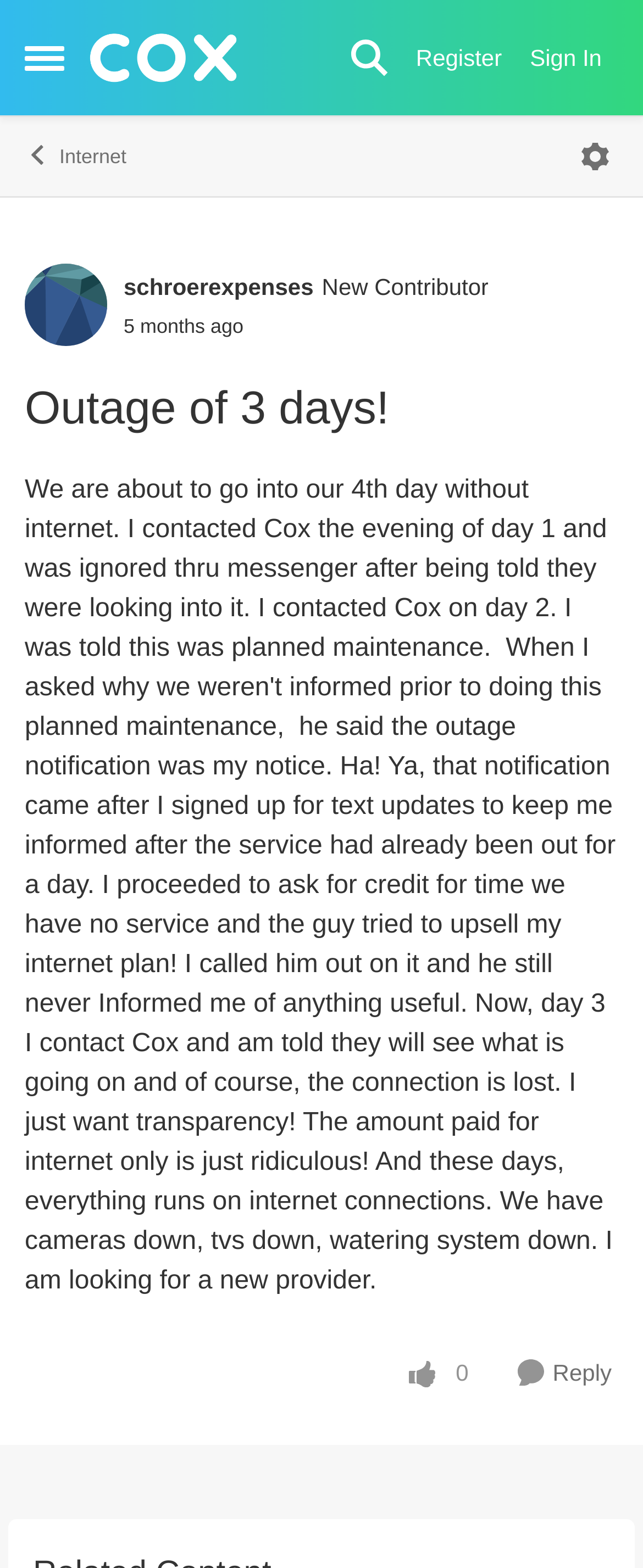How many kudos does the post have?
By examining the image, provide a one-word or phrase answer.

0